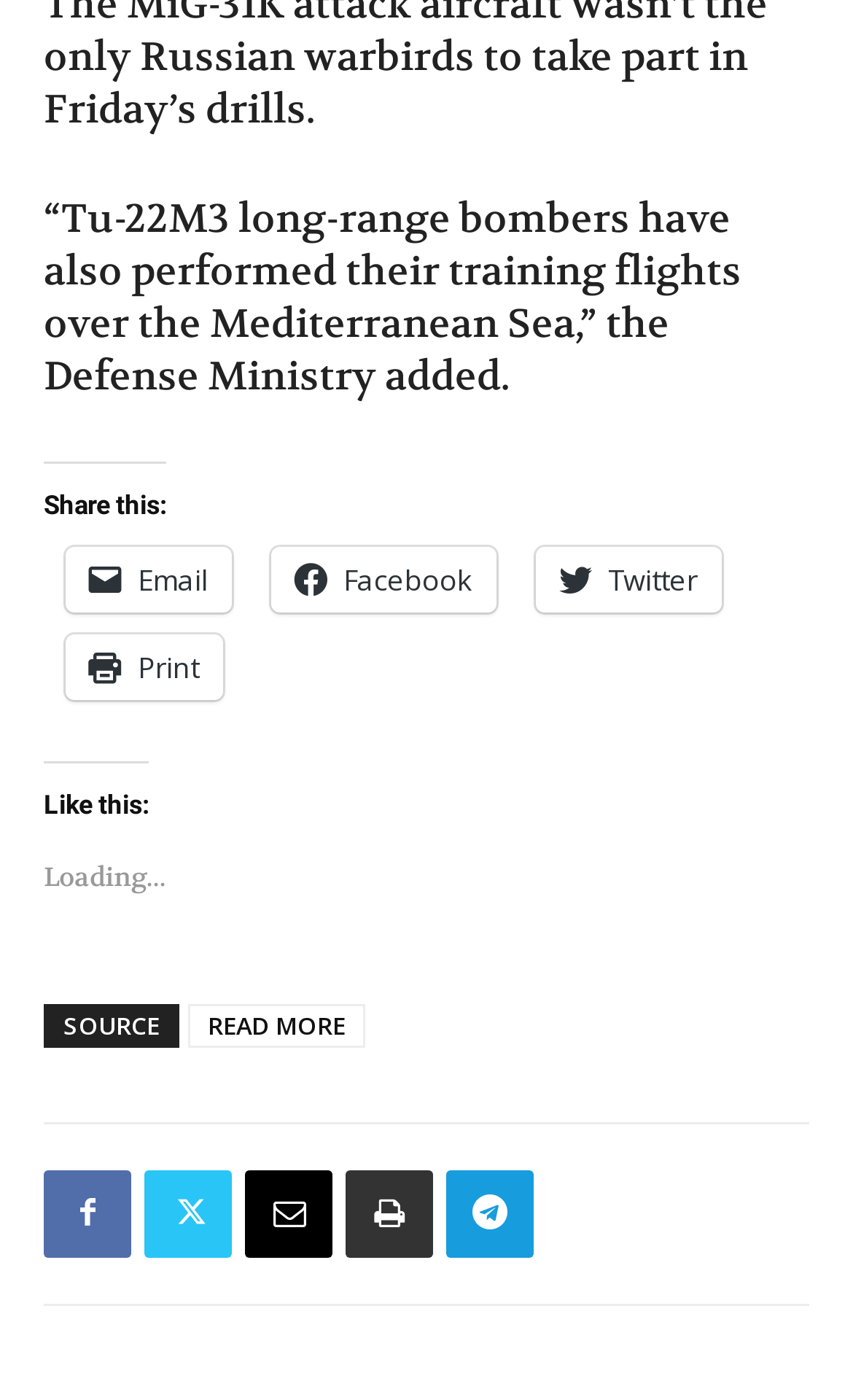Locate the coordinates of the bounding box for the clickable region that fulfills this instruction: "View the next page".

None